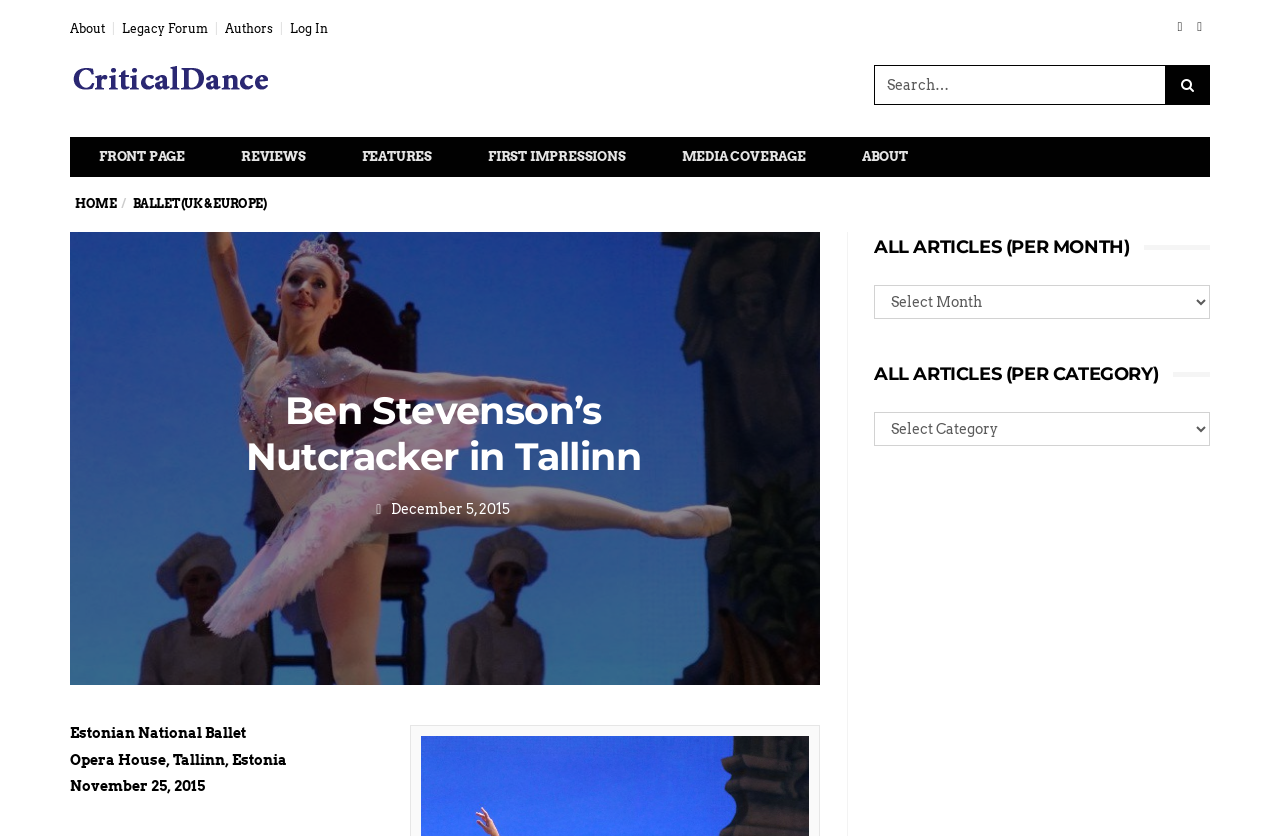Provide a short answer using a single word or phrase for the following question: 
How many links are in the top navigation bar?

6